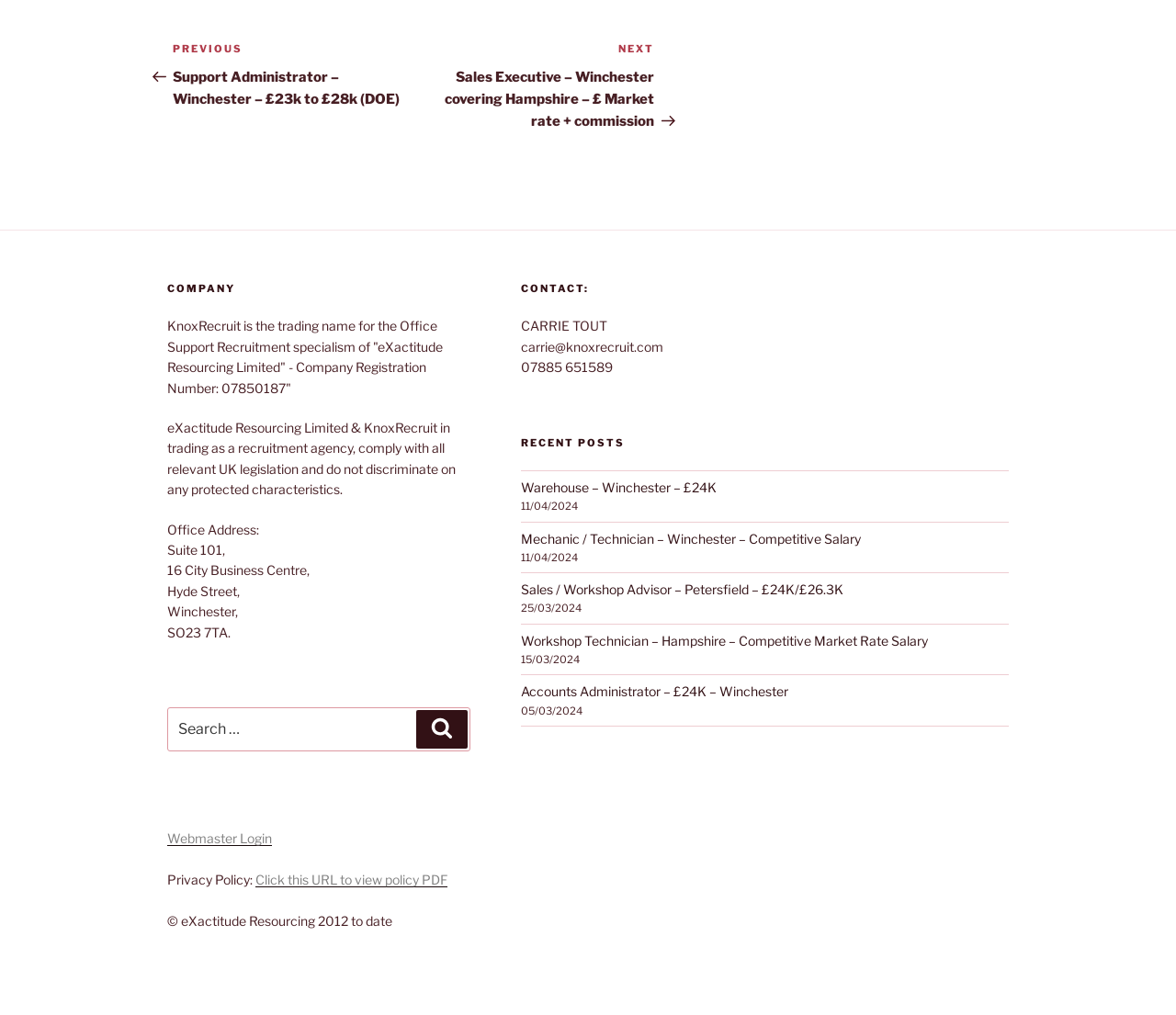Please specify the bounding box coordinates of the clickable region necessary for completing the following instruction: "Click on the 'Previous Post' link". The coordinates must consist of four float numbers between 0 and 1, i.e., [left, top, right, bottom].

[0.147, 0.04, 0.352, 0.106]